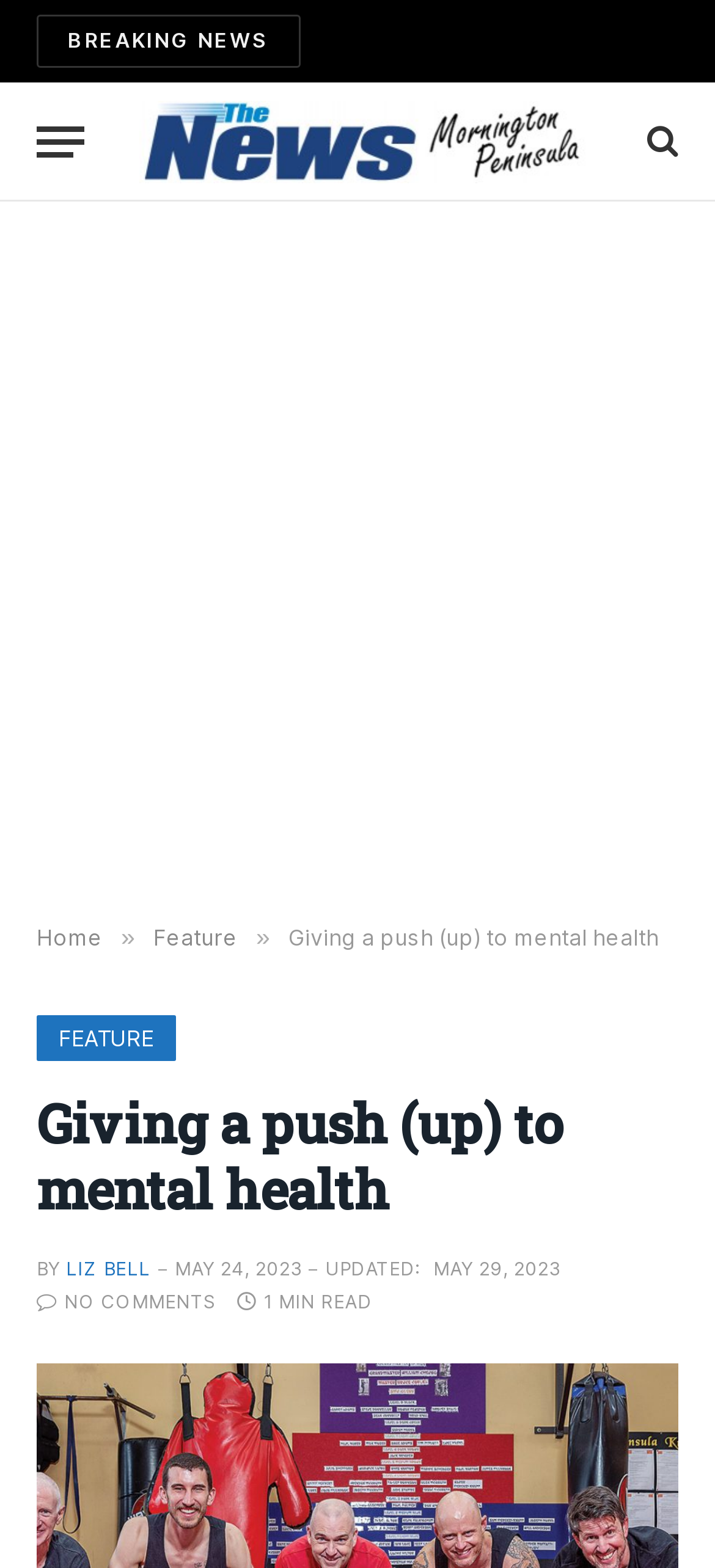Illustrate the webpage's structure and main components comprehensively.

The webpage appears to be a news article page, with a focus on a specific story about a team from Peninsula Kung Fu participating in the 2023 Push Up Challenge to support mental health. 

At the top left of the page, there is a "BREAKING NEWS" link, followed by a "Menu" button. To the right of these elements, there is a link to "MPNEWS" accompanied by an image with the same name. On the top right, there is a link with a search icon.

Below these top elements, there is a large advertisement iframe that spans the entire width of the page. 

Underneath the advertisement, there are navigation links to "Home" and "Feature", separated by a "»" symbol. The main article title, "Giving a push (up) to mental health", is displayed prominently in the middle of the page. 

Further down, there is a "FEATURE" link, followed by a heading with the same title as the article. The author's name, "LIZ BELL", is displayed below, along with the publication date and time, "MAY 24, 2023", and an update time, "MAY 29, 2023". 

At the bottom of the article, there is a link with a comment icon and the text "NO COMMENTS", as well as a "1 MIN READ" label indicating the estimated reading time.